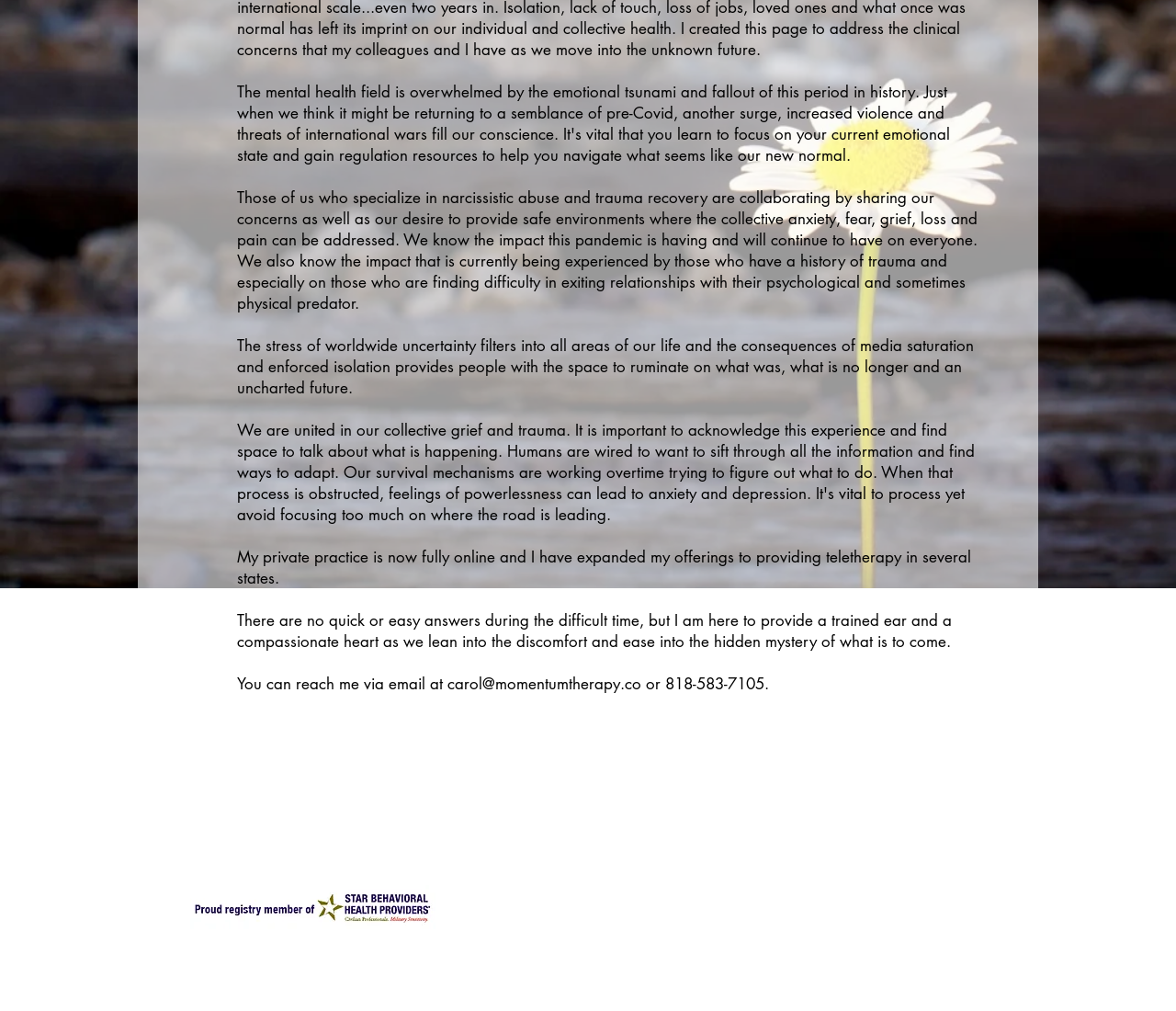Please provide the bounding box coordinate of the region that matches the element description: carol@momentumtherapy.co. Coordinates should be in the format (top-left x, top-left y, bottom-right x, bottom-right y) and all values should be between 0 and 1.

[0.38, 0.666, 0.545, 0.686]